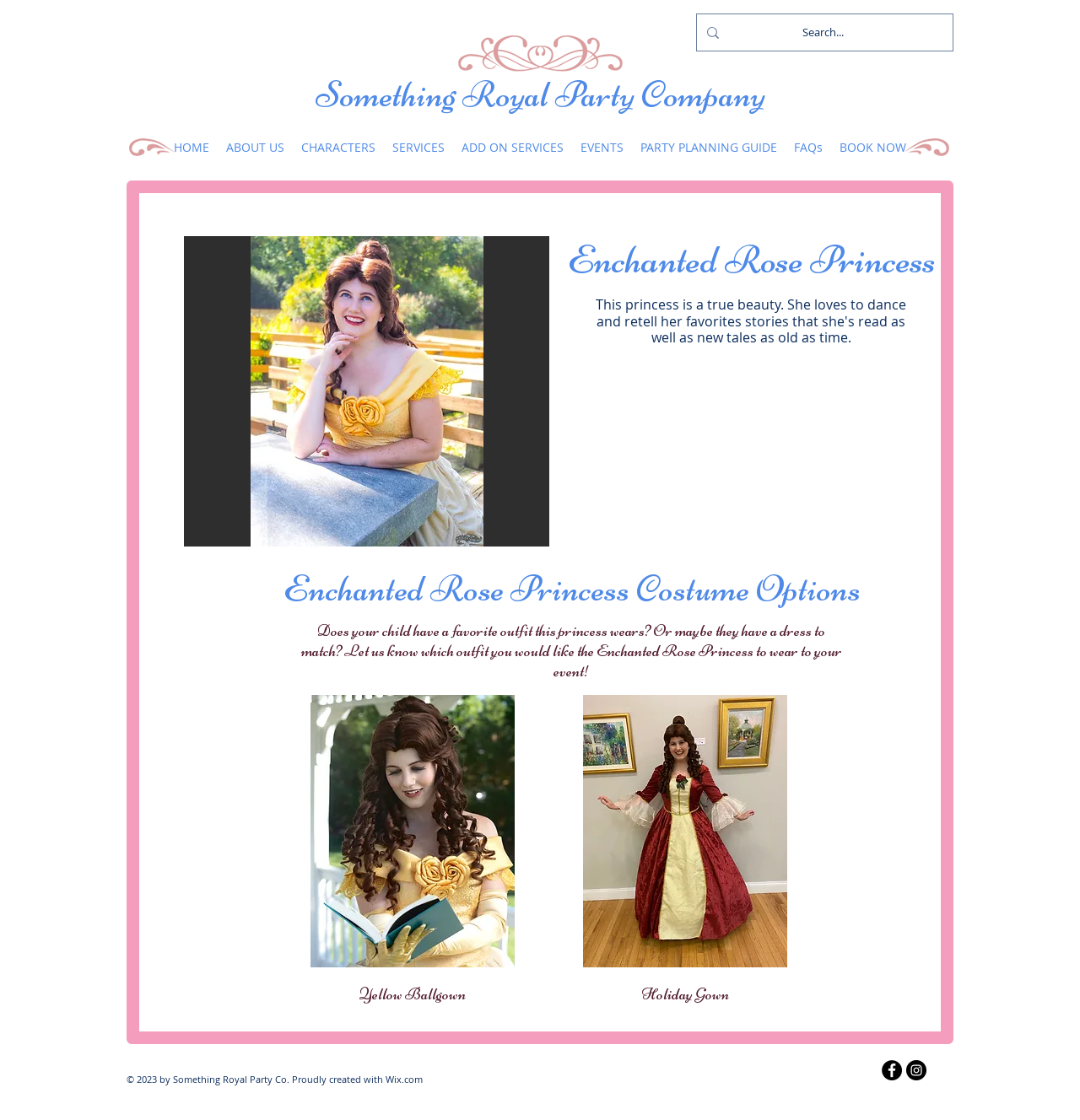How many costume options are shown for the Enchanted Rose Princess?
Please give a detailed and thorough answer to the question, covering all relevant points.

I counted the number of images with costume options, which are 'Yellow Ballgown' and 'Rose Holiday Gown', and found that there are two options.